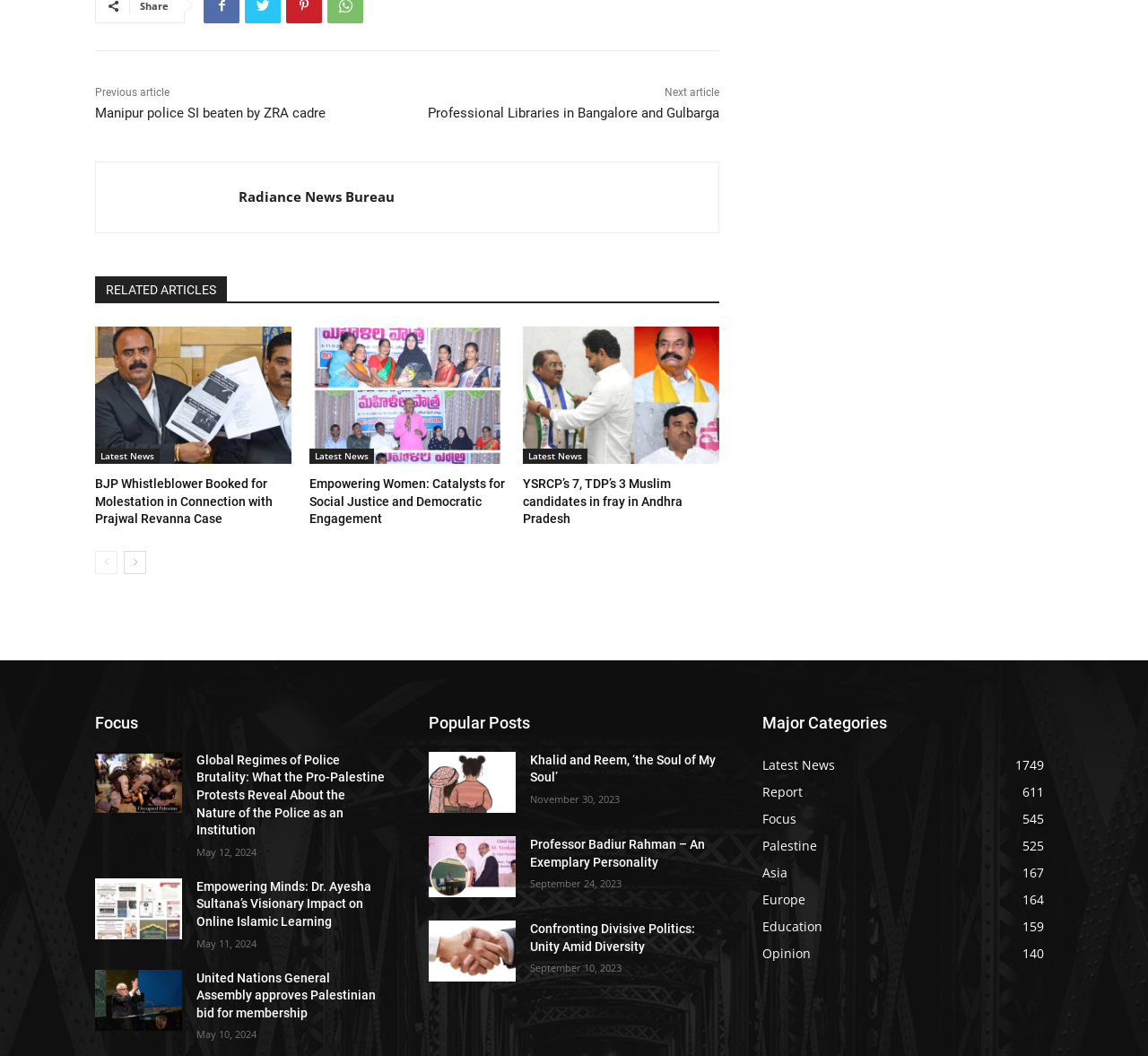Given the following UI element description: "aria-label="next-page"", find the bounding box coordinates in the webpage screenshot.

[0.108, 0.519, 0.127, 0.541]